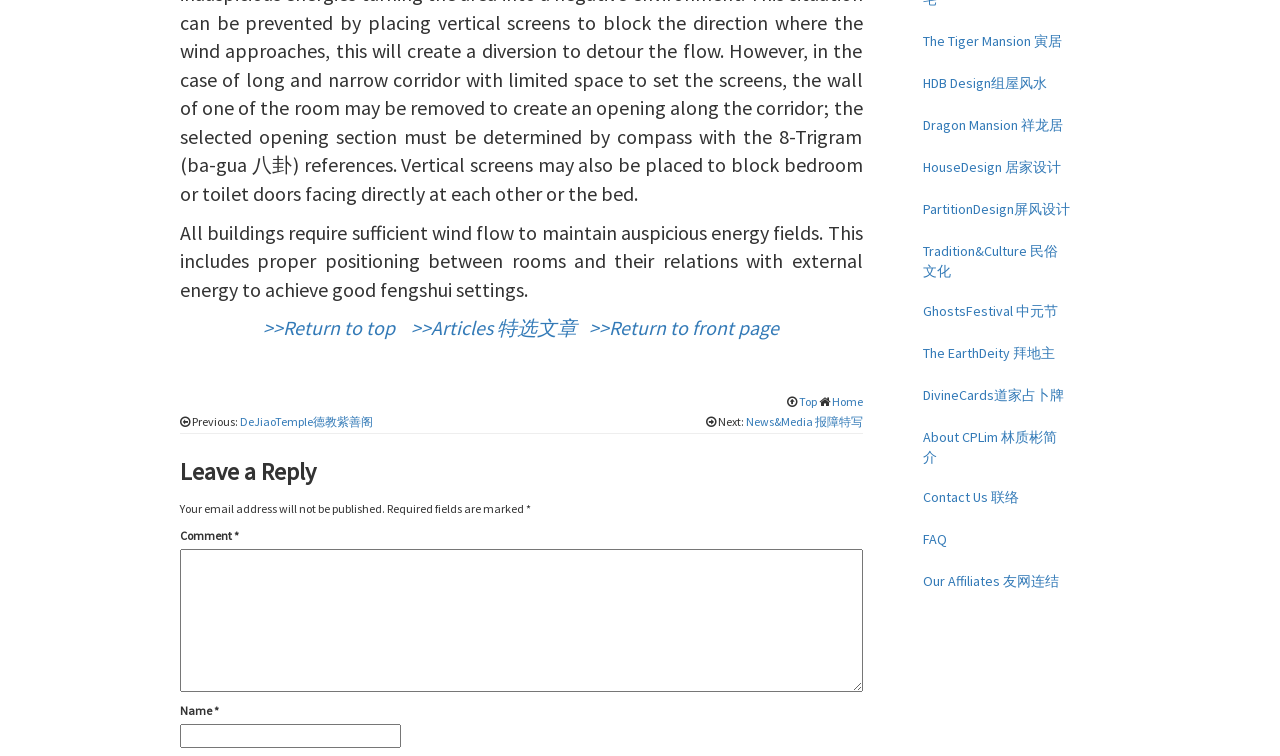Determine the bounding box for the UI element that matches this description: "Tradition&Culture 民俗文化".

[0.709, 0.306, 0.848, 0.385]